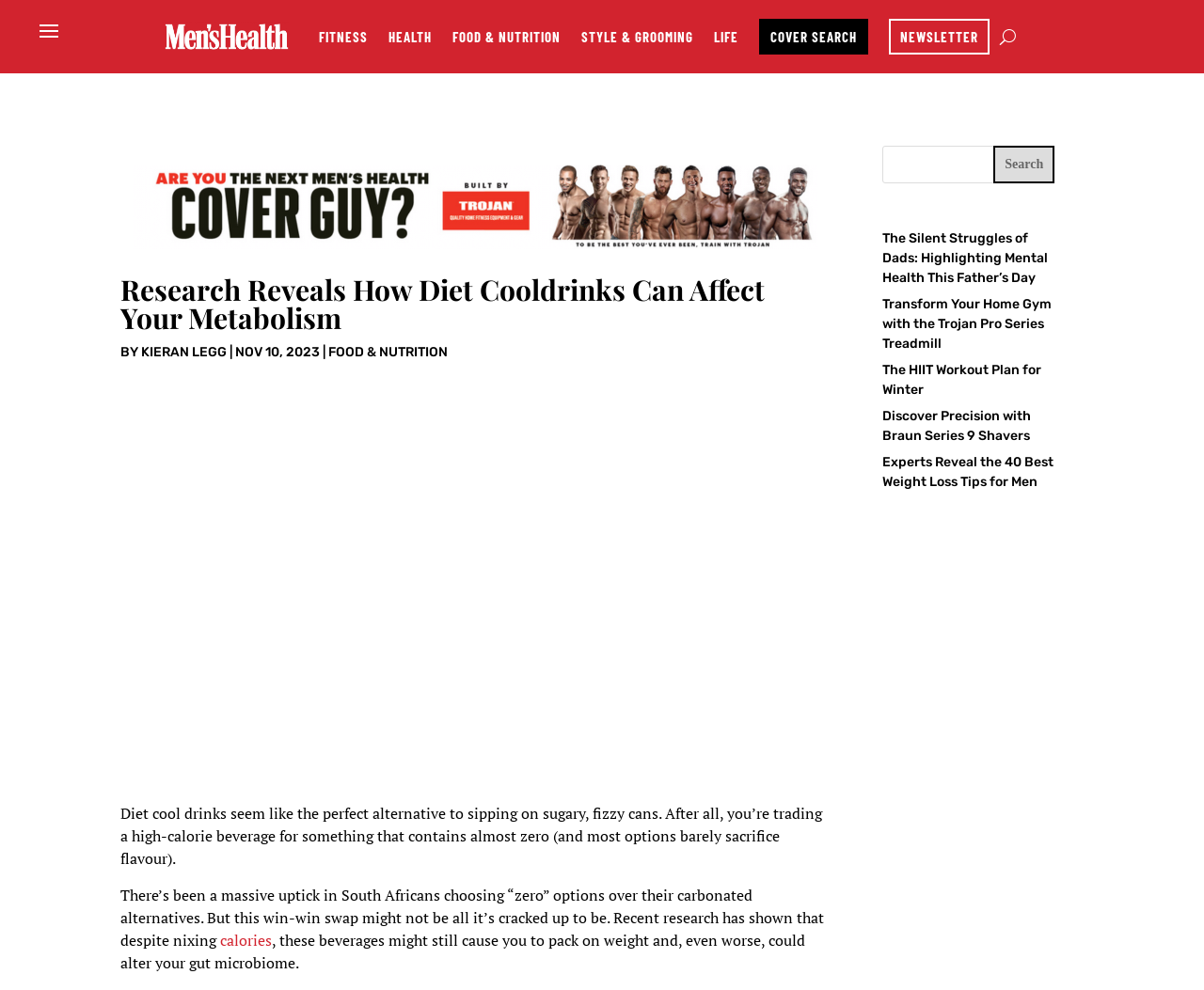Provide a brief response using a word or short phrase to this question:
What is the category of the article?

FOOD & NUTRITION